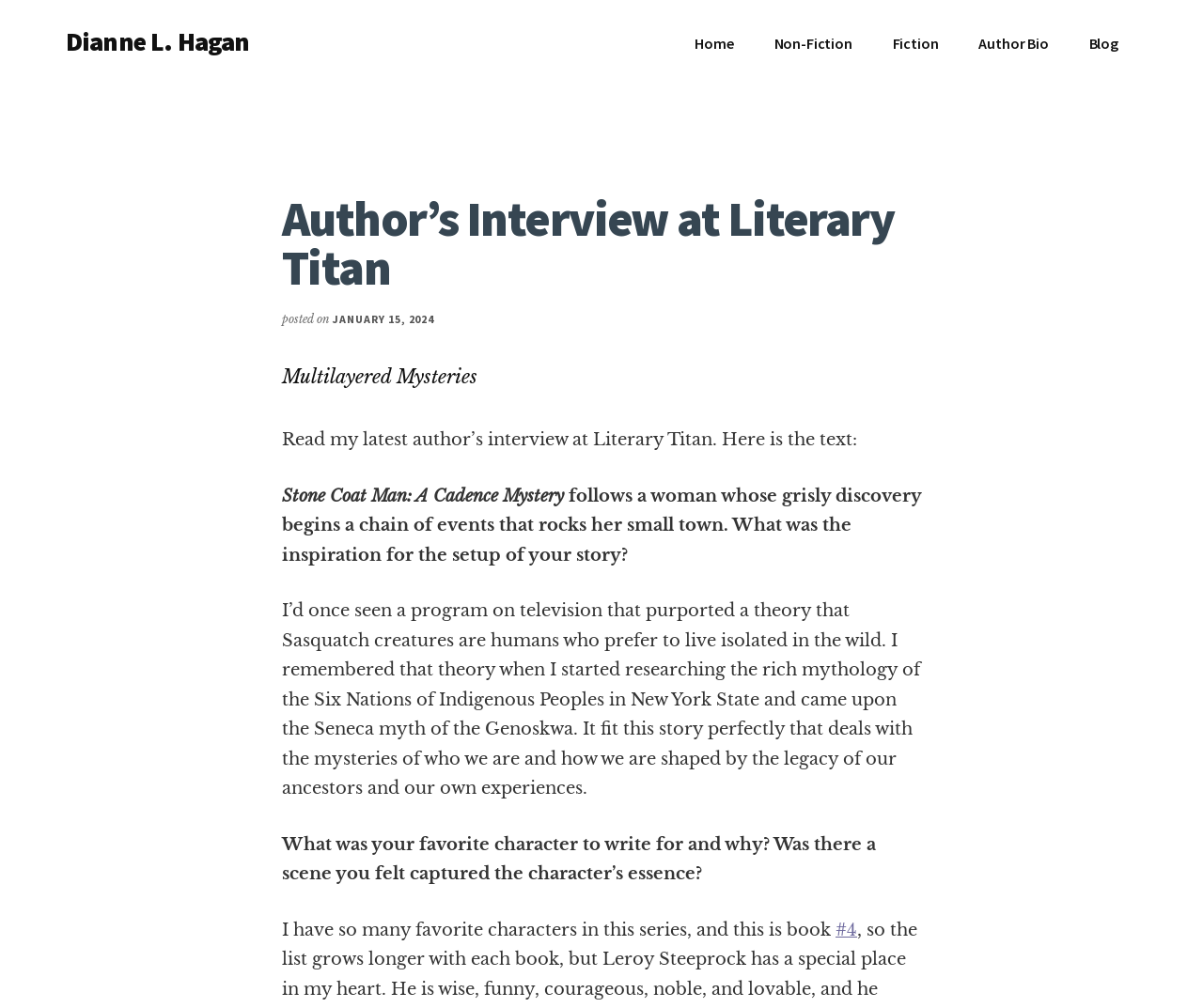How many links are in the navigation menu?
Please provide a full and detailed response to the question.

I counted the number of link elements inside the navigation element with the label 'Main', and found that there are 5 links: 'Home', 'Non-Fiction', 'Fiction', 'Author Bio', and 'Blog'.